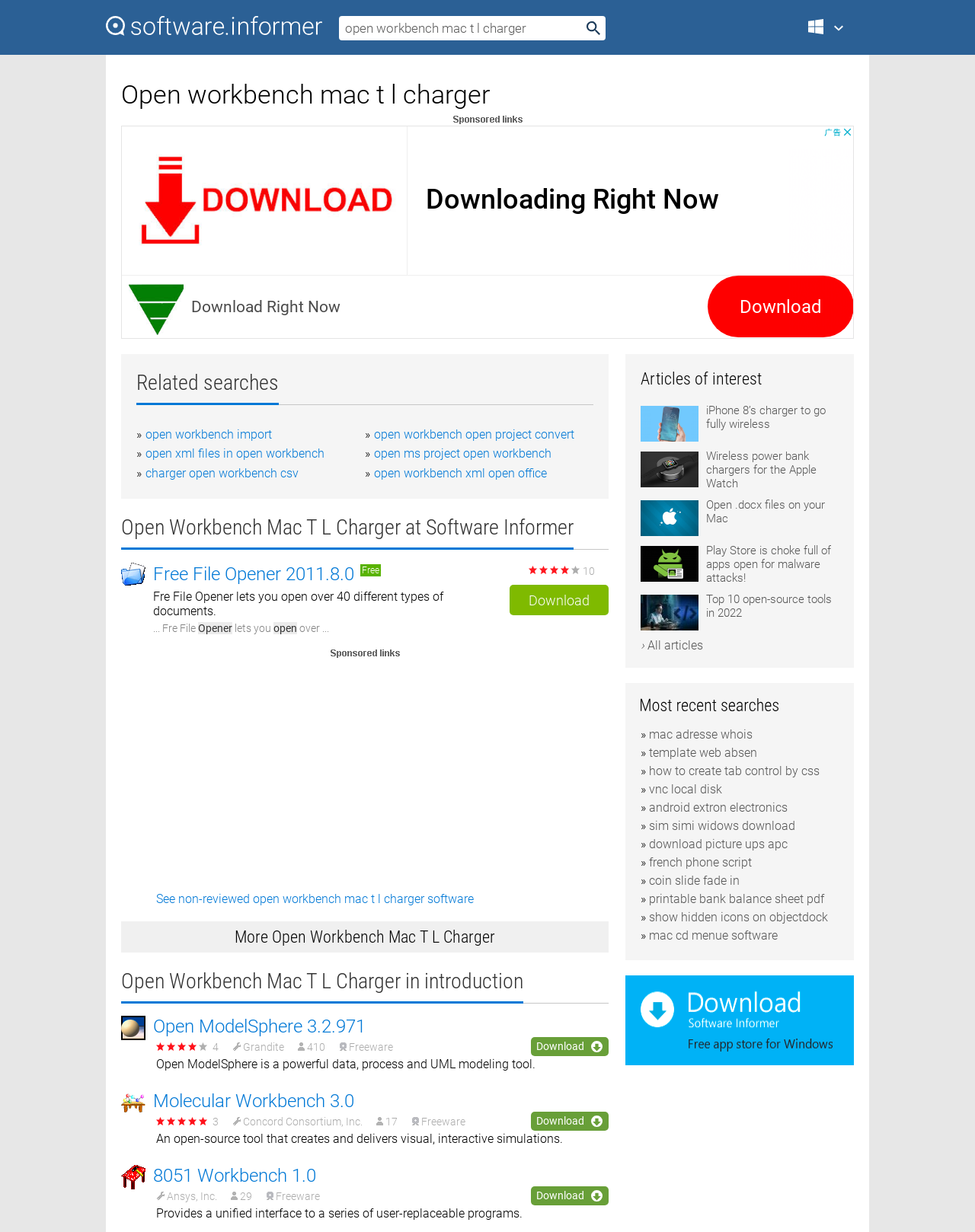What is the rating of Open ModelSphere?
Based on the image, provide your answer in one word or phrase.

4.3